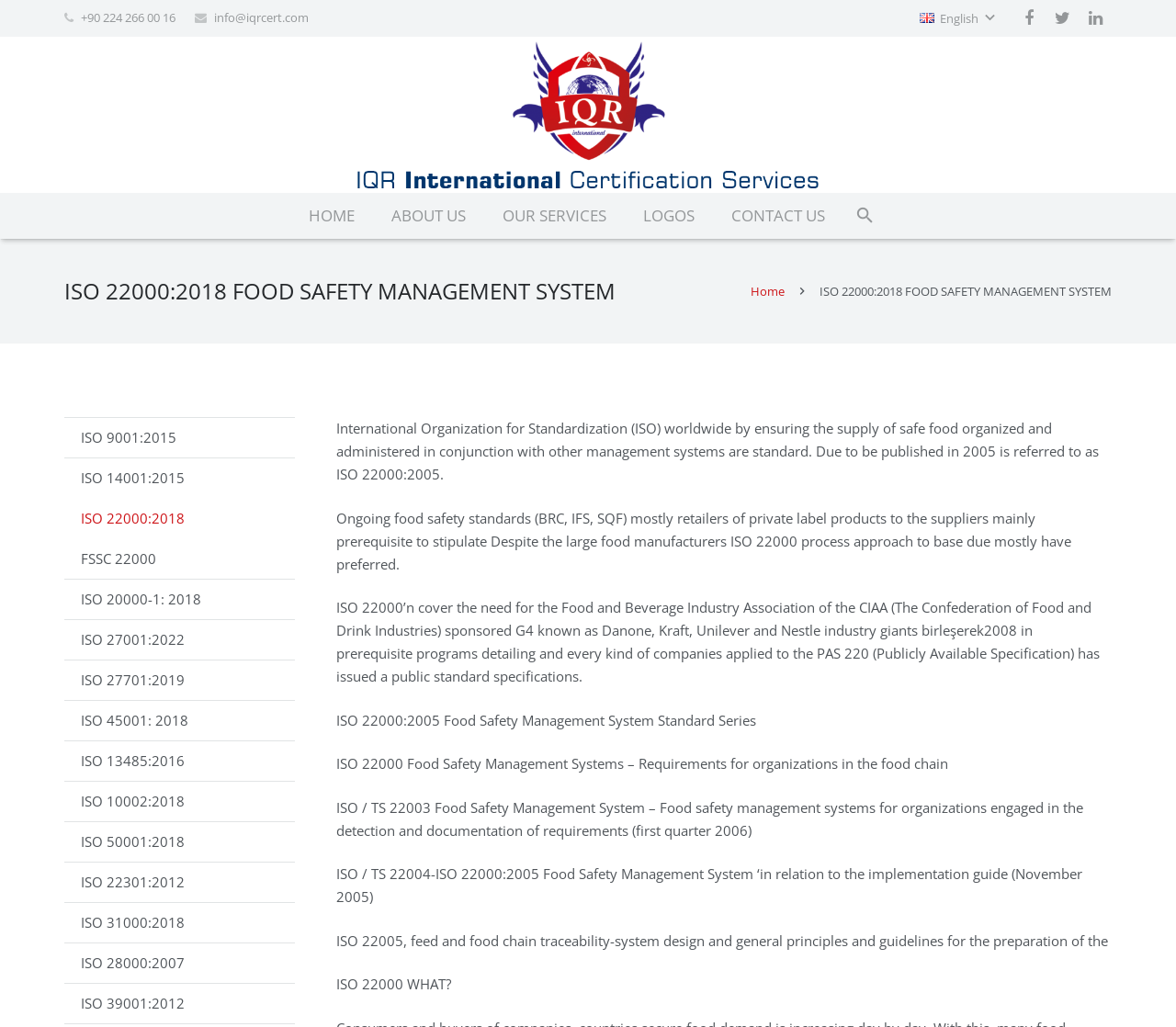Please examine the image and provide a detailed answer to the question: What is the language of the webpage?

I determined the language of the webpage by looking at the language selection link at the top right section of the webpage, which says 'en English', indicating that the webpage is in English.